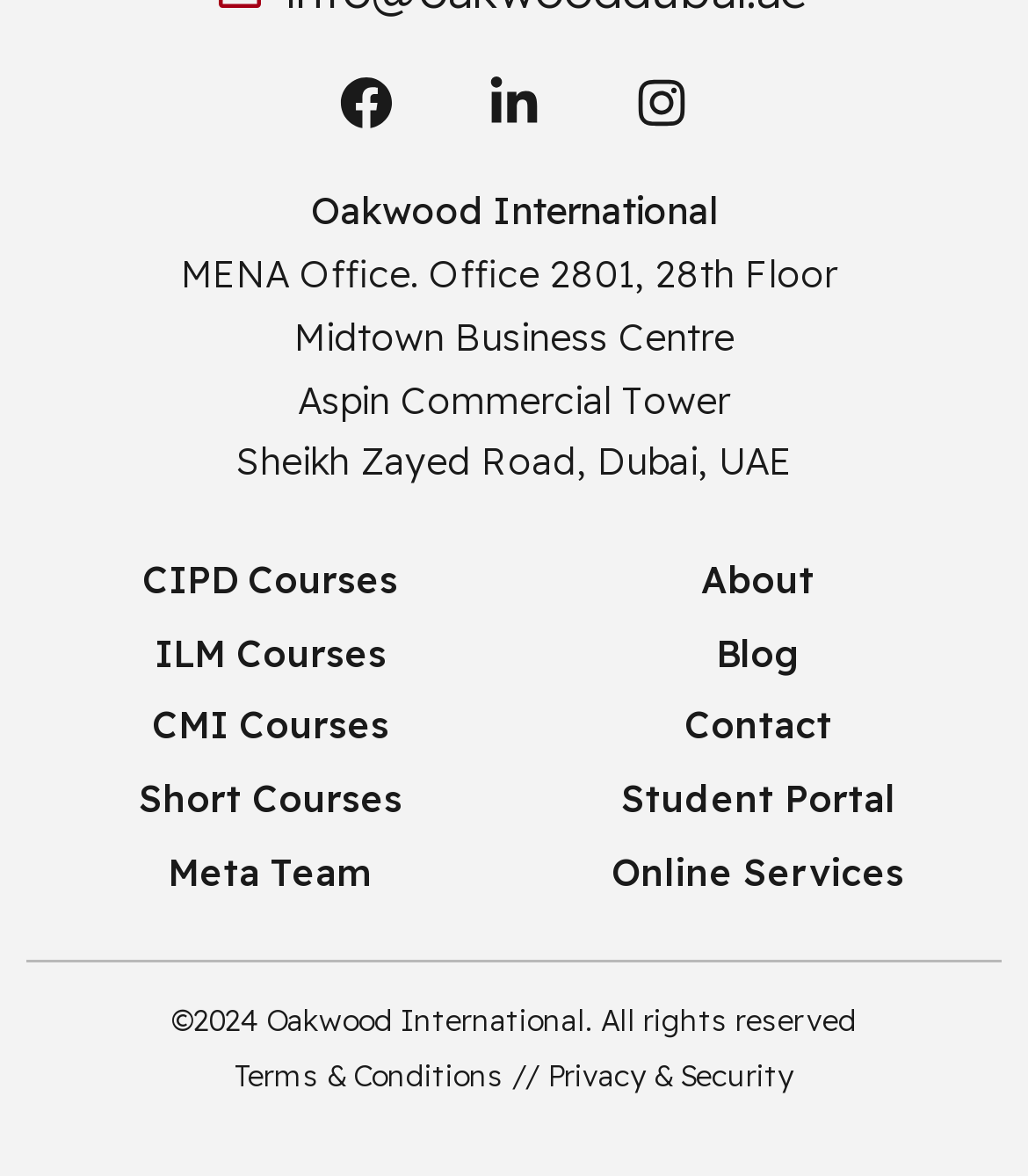Provide a brief response to the question below using a single word or phrase: 
What is the location of the MENA Office?

Dubai, UAE